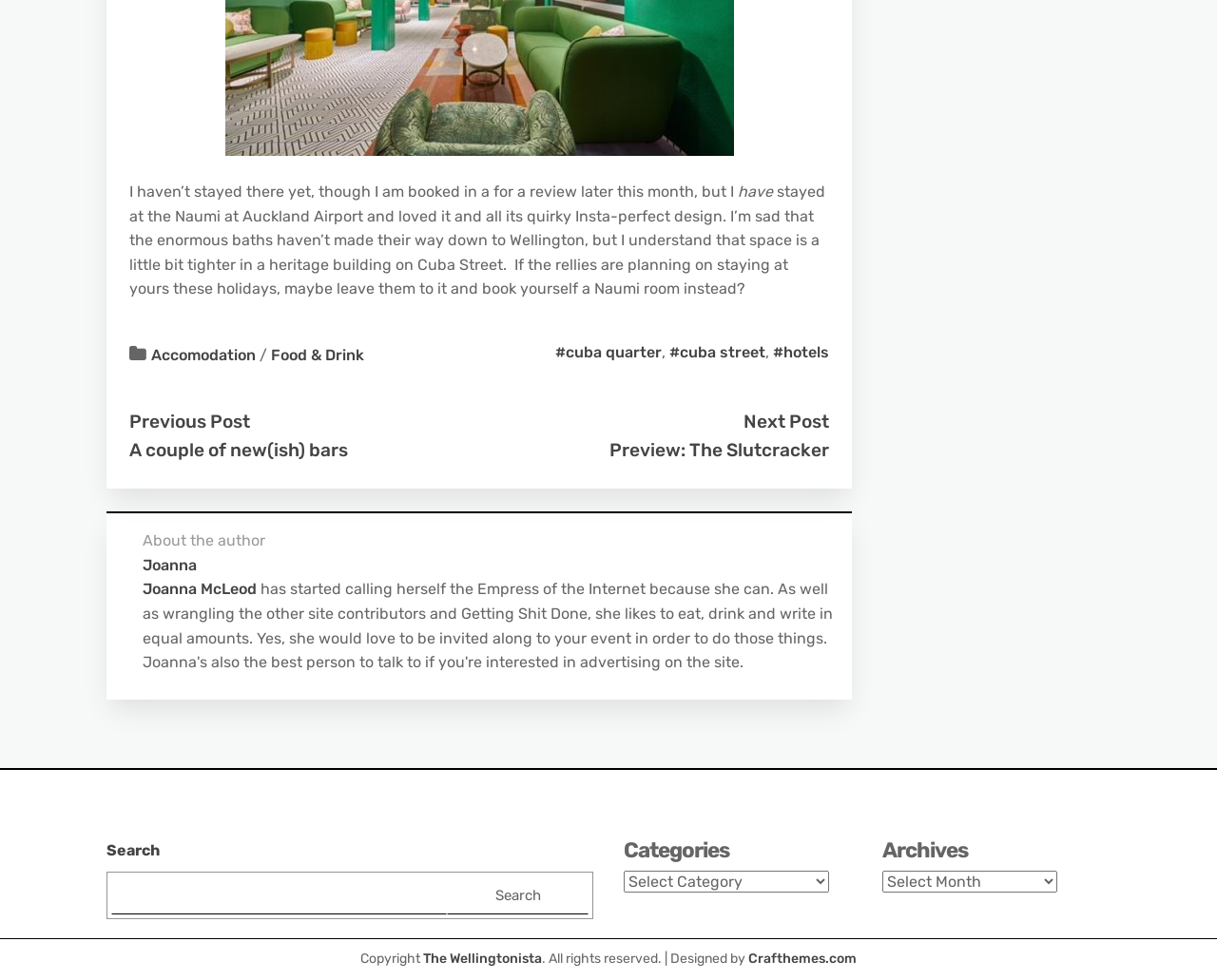Find the bounding box coordinates of the clickable region needed to perform the following instruction: "View categories". The coordinates should be provided as four float numbers between 0 and 1, i.e., [left, top, right, bottom].

[0.512, 0.888, 0.681, 0.91]